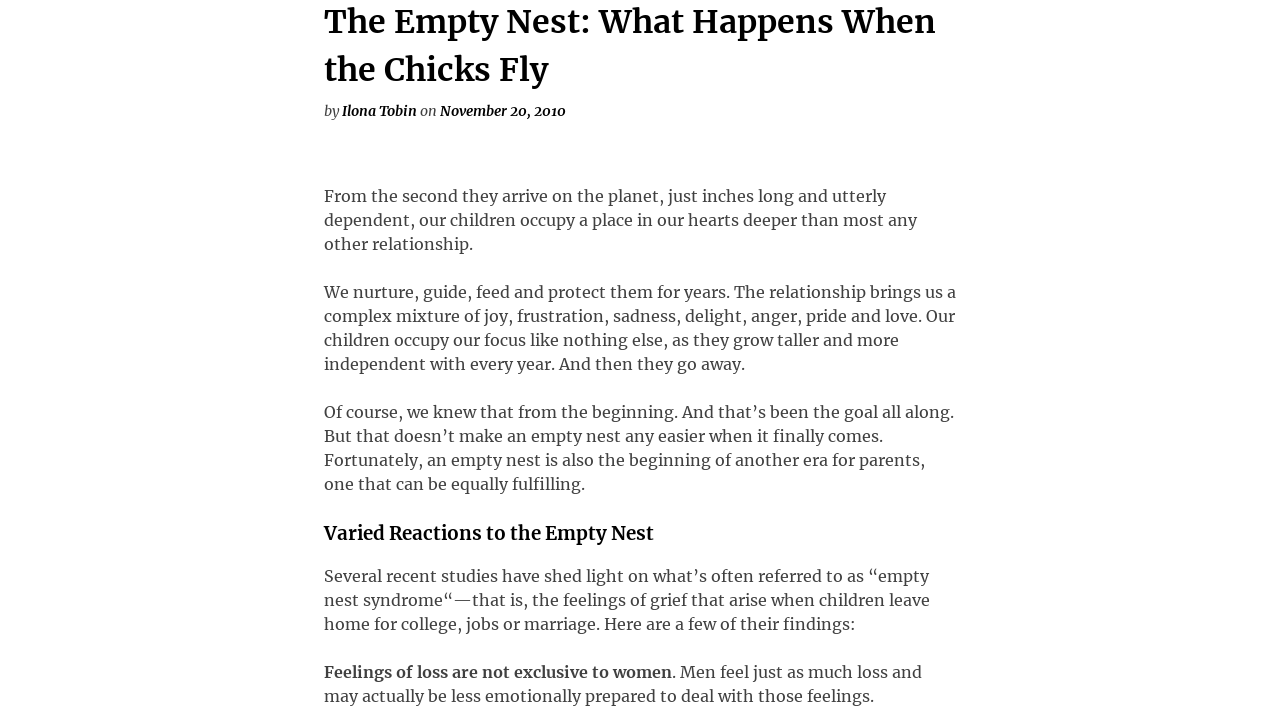Answer succinctly with a single word or phrase:
What is the feeling that parents experience when their children leave home?

Grief